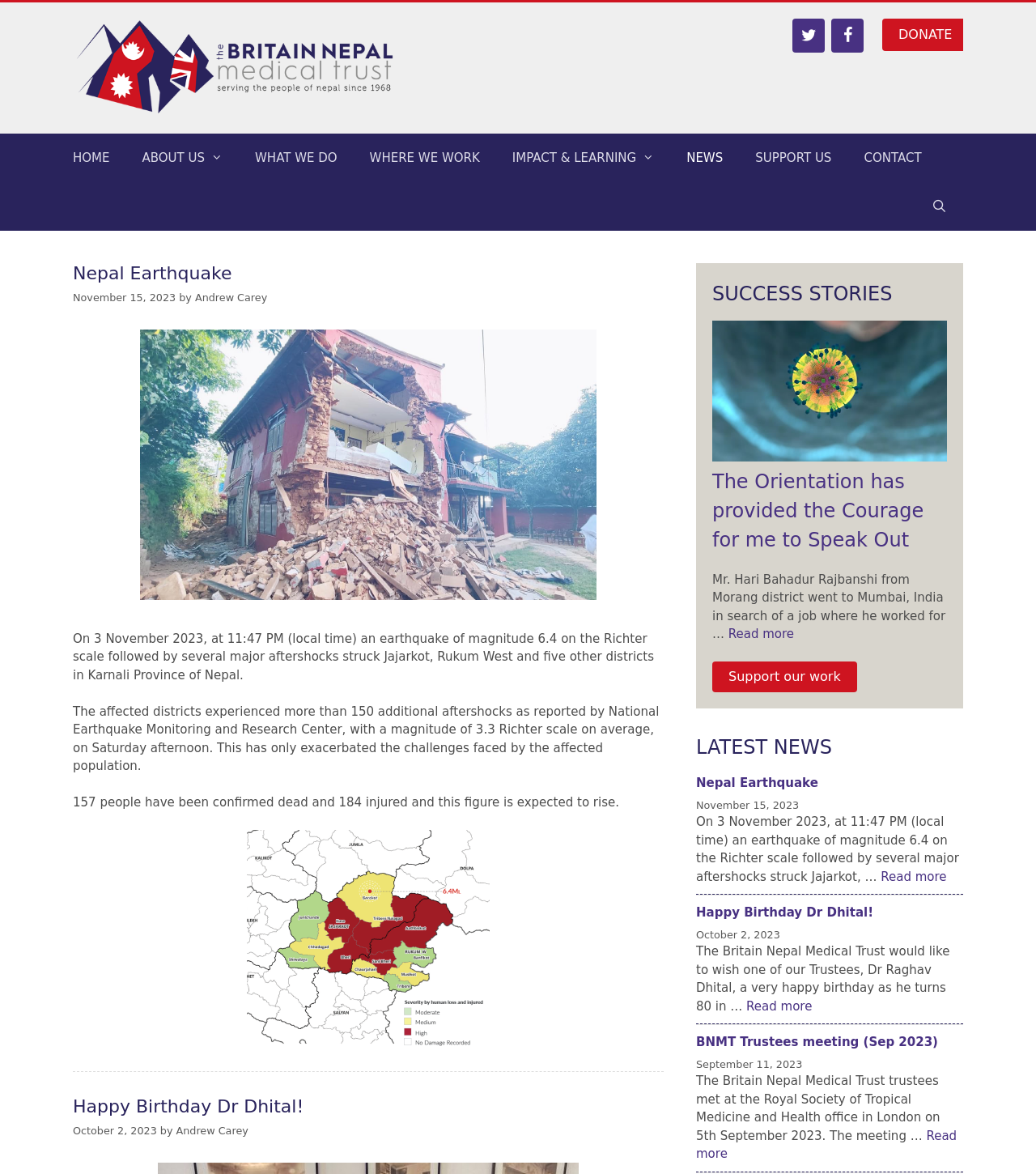Locate the bounding box coordinates of the item that should be clicked to fulfill the instruction: "View the NEWS page".

[0.647, 0.114, 0.713, 0.155]